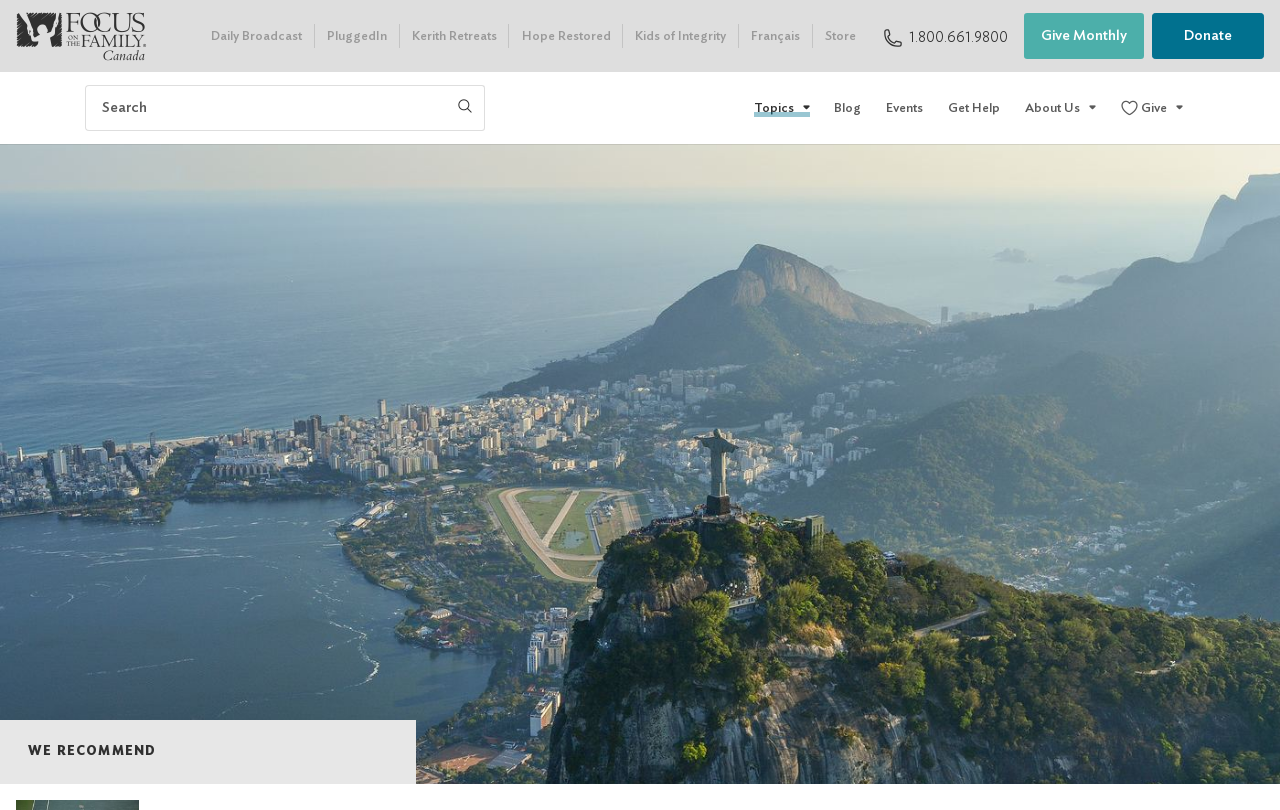What is the phone number on the top right?
Ensure your answer is thorough and detailed.

I found a link element with the text '1.800.661.9800' on the top right of the webpage, which appears to be a phone number.